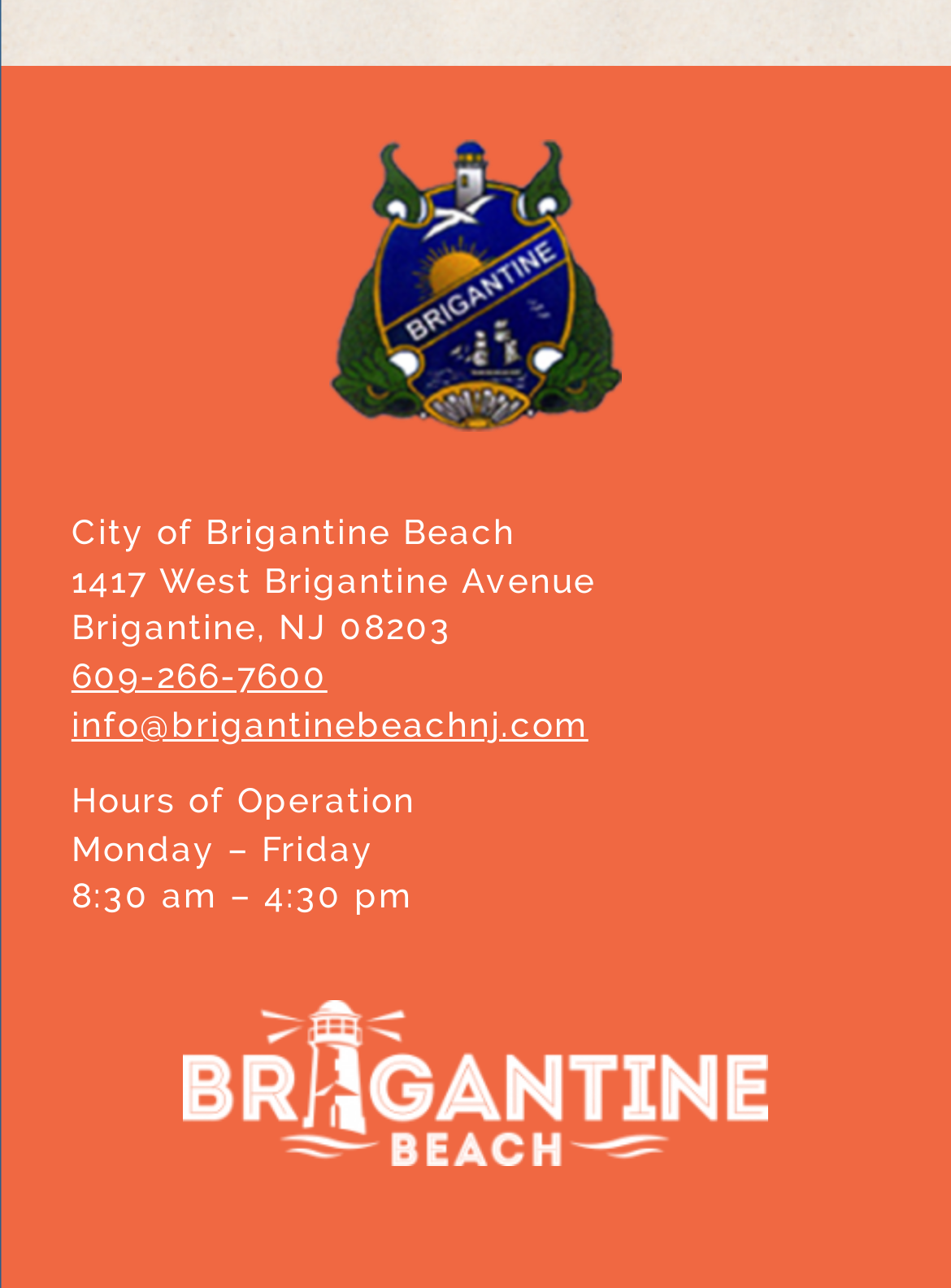How many images are on the webpage?
Examine the image and give a concise answer in one word or a short phrase.

2